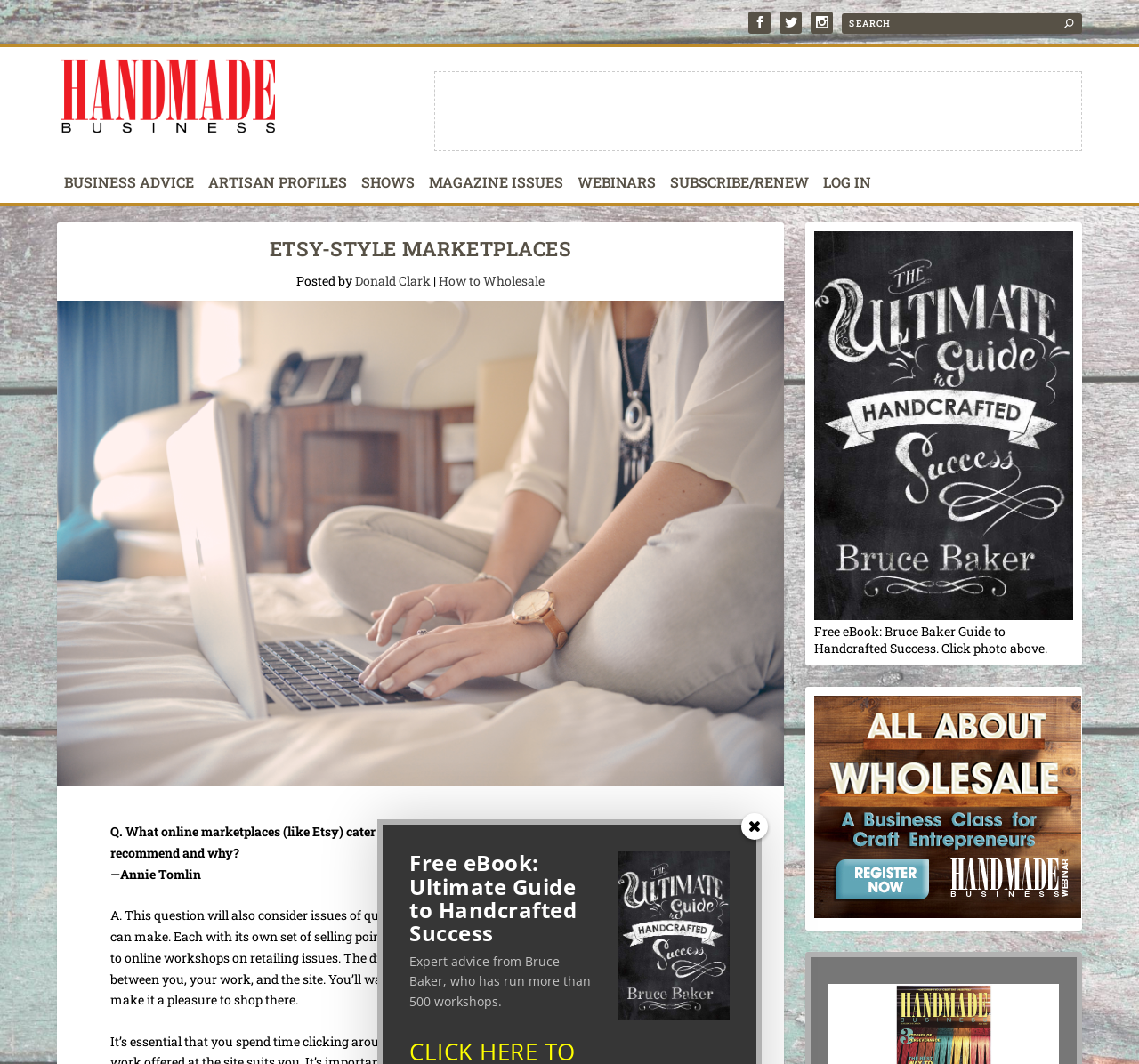Identify the bounding box coordinates for the region of the element that should be clicked to carry out the instruction: "Search for something". The bounding box coordinates should be four float numbers between 0 and 1, i.e., [left, top, right, bottom].

[0.739, 0.011, 0.95, 0.032]